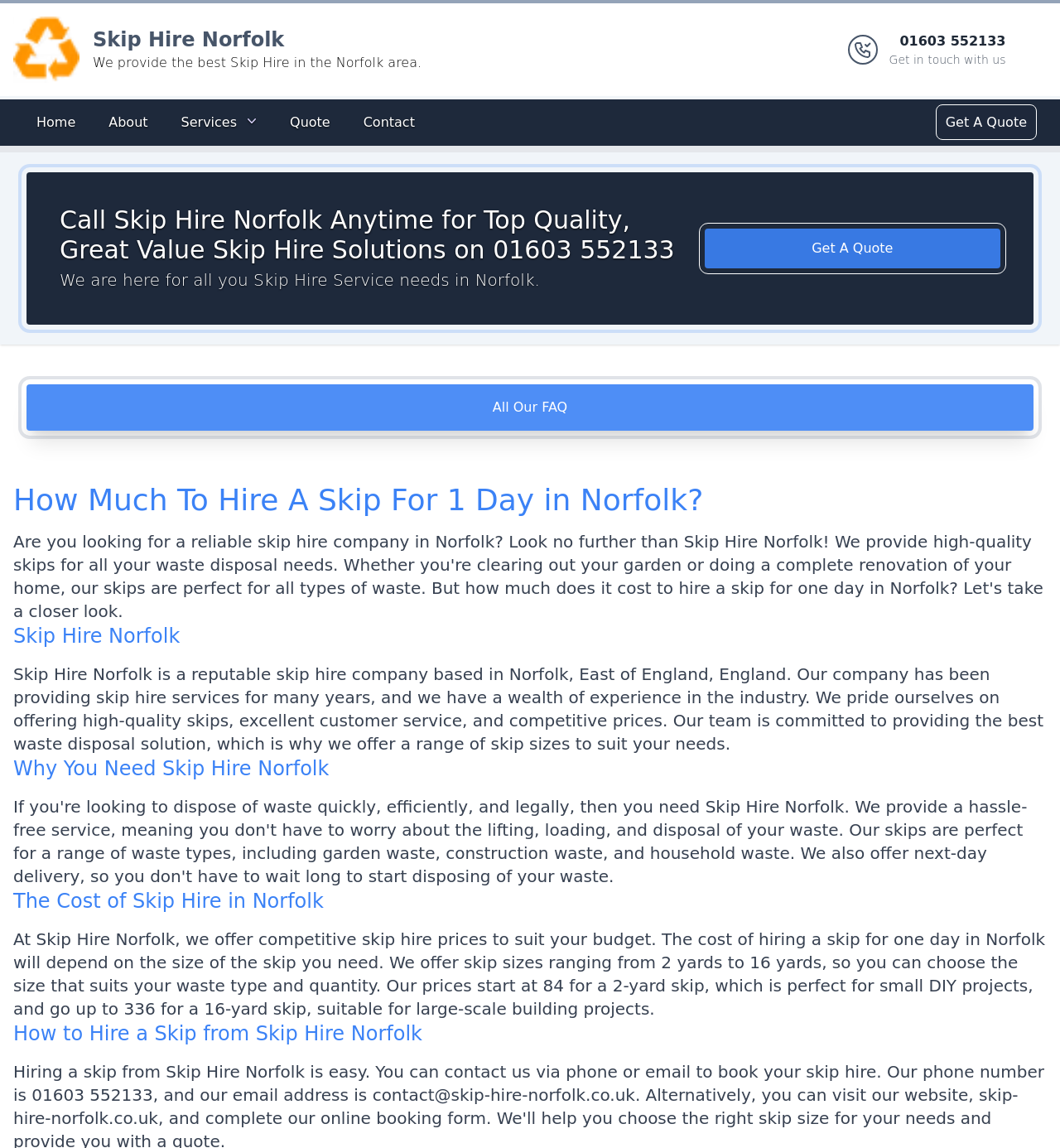Please find the bounding box coordinates of the element's region to be clicked to carry out this instruction: "View services".

[0.161, 0.092, 0.252, 0.121]